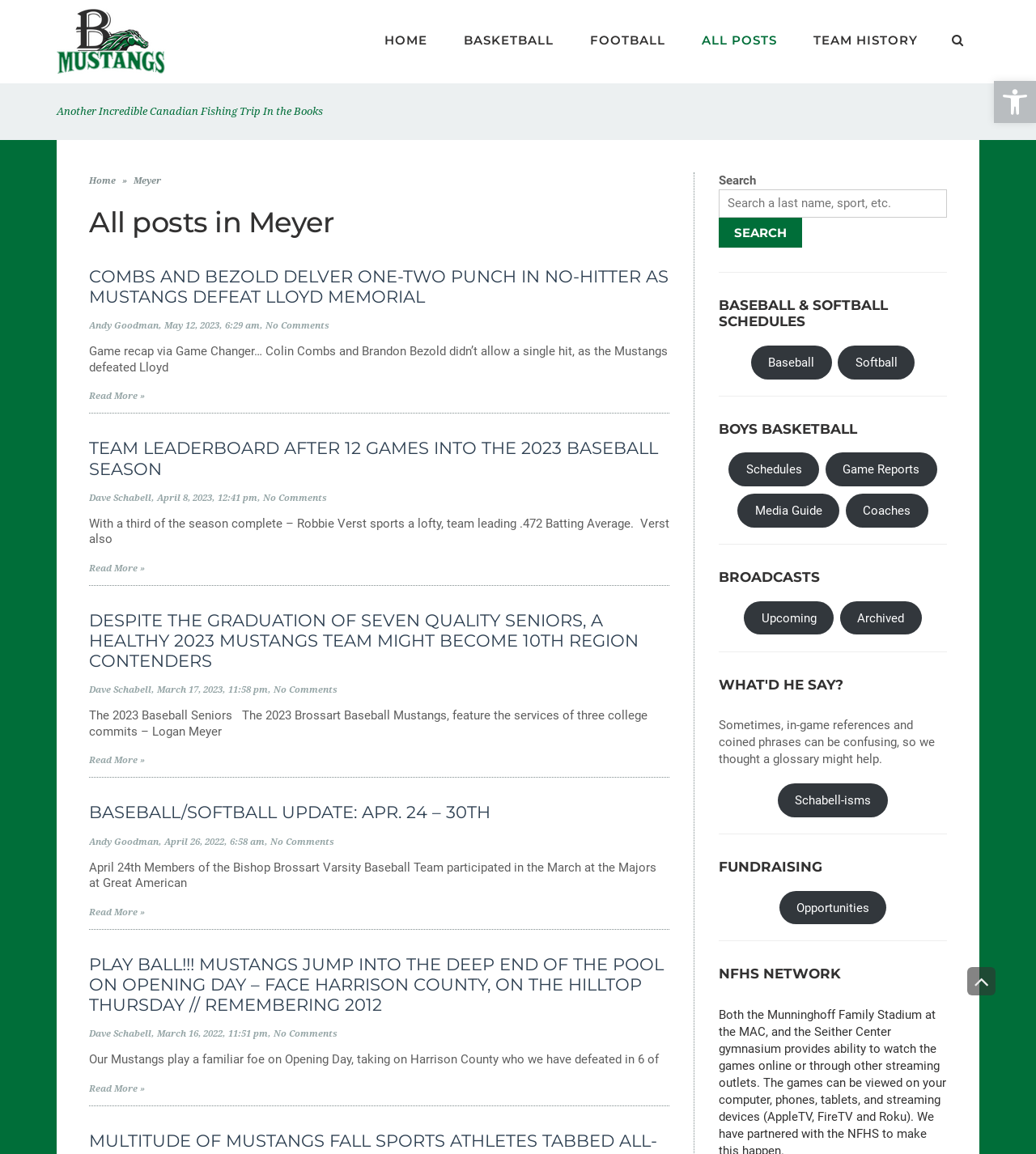Based on the image, provide a detailed response to the question:
What is the name of the team?

The name of the team can be found in the link 'bmustangs' at the top of the webpage, and also in the headings of the articles, such as 'COMBS AND BEZOLD DELVER ONE-TWO PUNCH IN NO-HITTER AS MUSTANGS DEFEAT LLOYD MEMORIAL'.